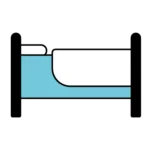Provide an extensive narrative of what is shown in the image.

The image features a stylized representation of a bed, highlighting its blue-toned mattress and a simple design emphasizing comfort and relaxation. This visual complements the context of hotel bookings, aligning with the theme of the WINGS travel booking solution. The accompanying text suggests that travel agents can easily book hotels through this platform, making it straightforward to manage accommodations for their clients. This image serves as a visual invite for users to explore hotel options available through the WINGS service, illustrating the seamless experience offered by the booking engine for travel agents.